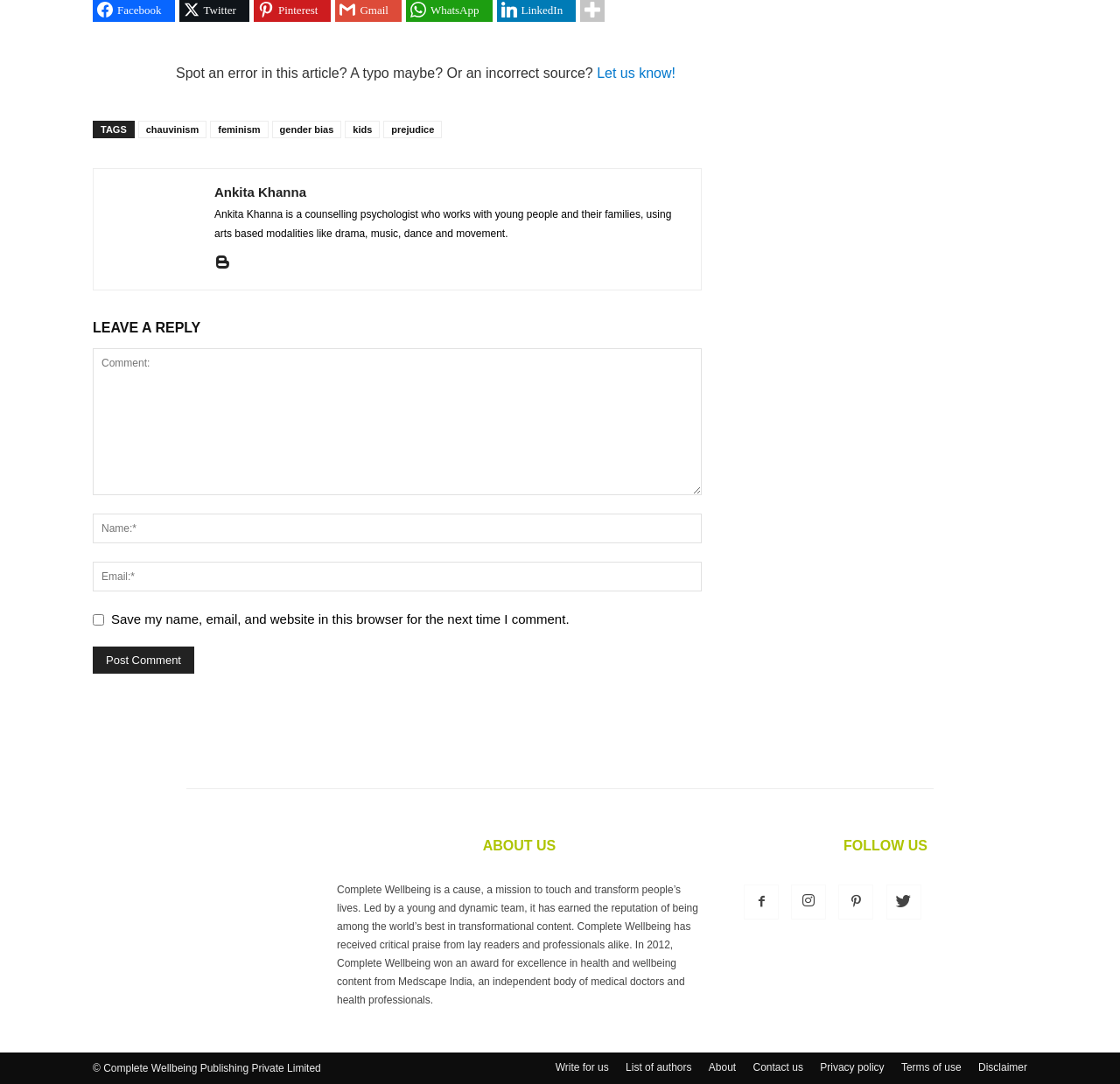Use the details in the image to answer the question thoroughly: 
What is the name of the organization behind the website?

The name of the organization behind the website is Complete Wellbeing, as indicated by the link 'COMPLETE WELLBEING' in the footer section, which is accompanied by a brief description of the organization's mission and reputation.